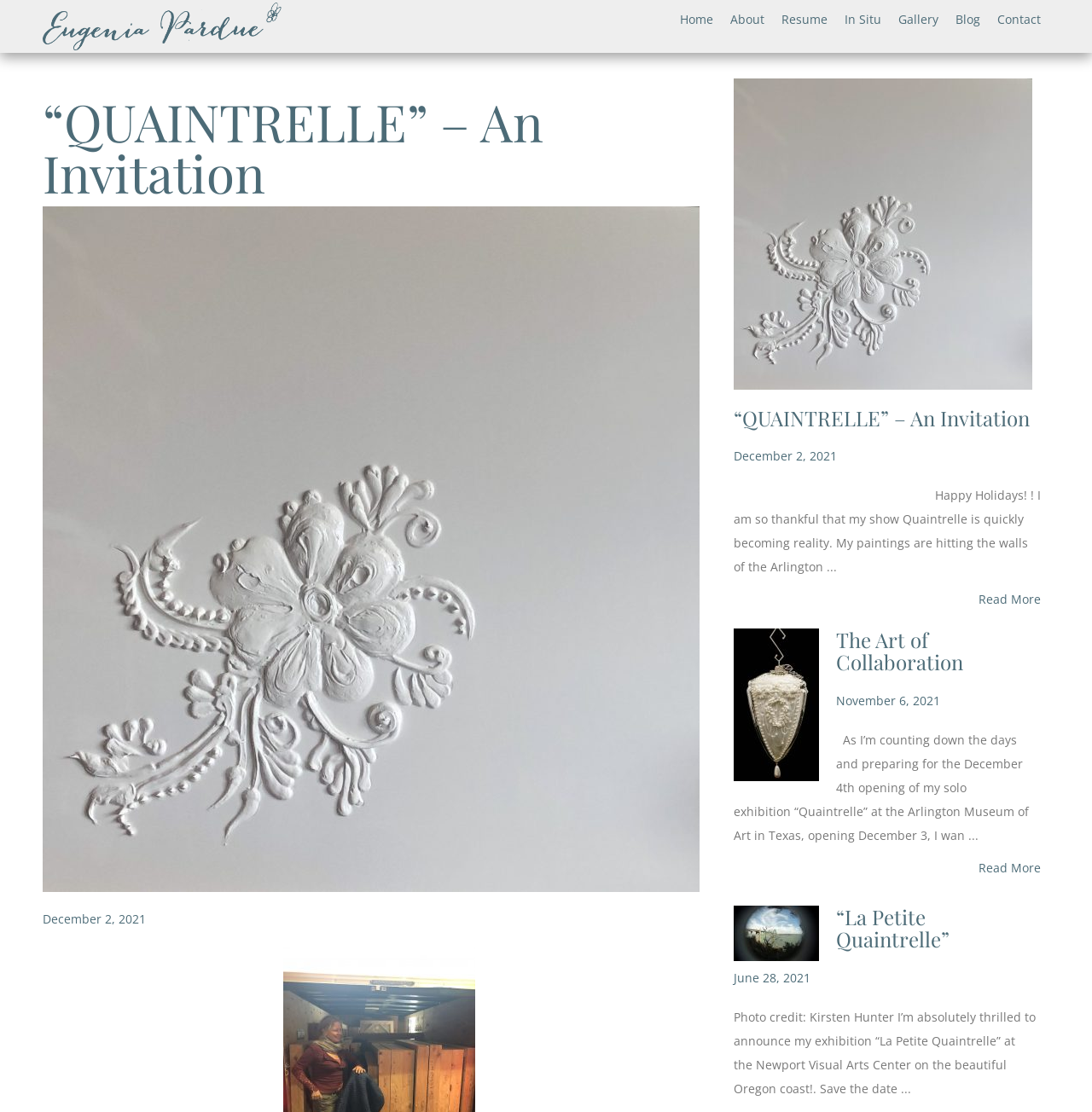Please specify the bounding box coordinates for the clickable region that will help you carry out the instruction: "View the 'Gallery'".

[0.815, 0.002, 0.867, 0.033]